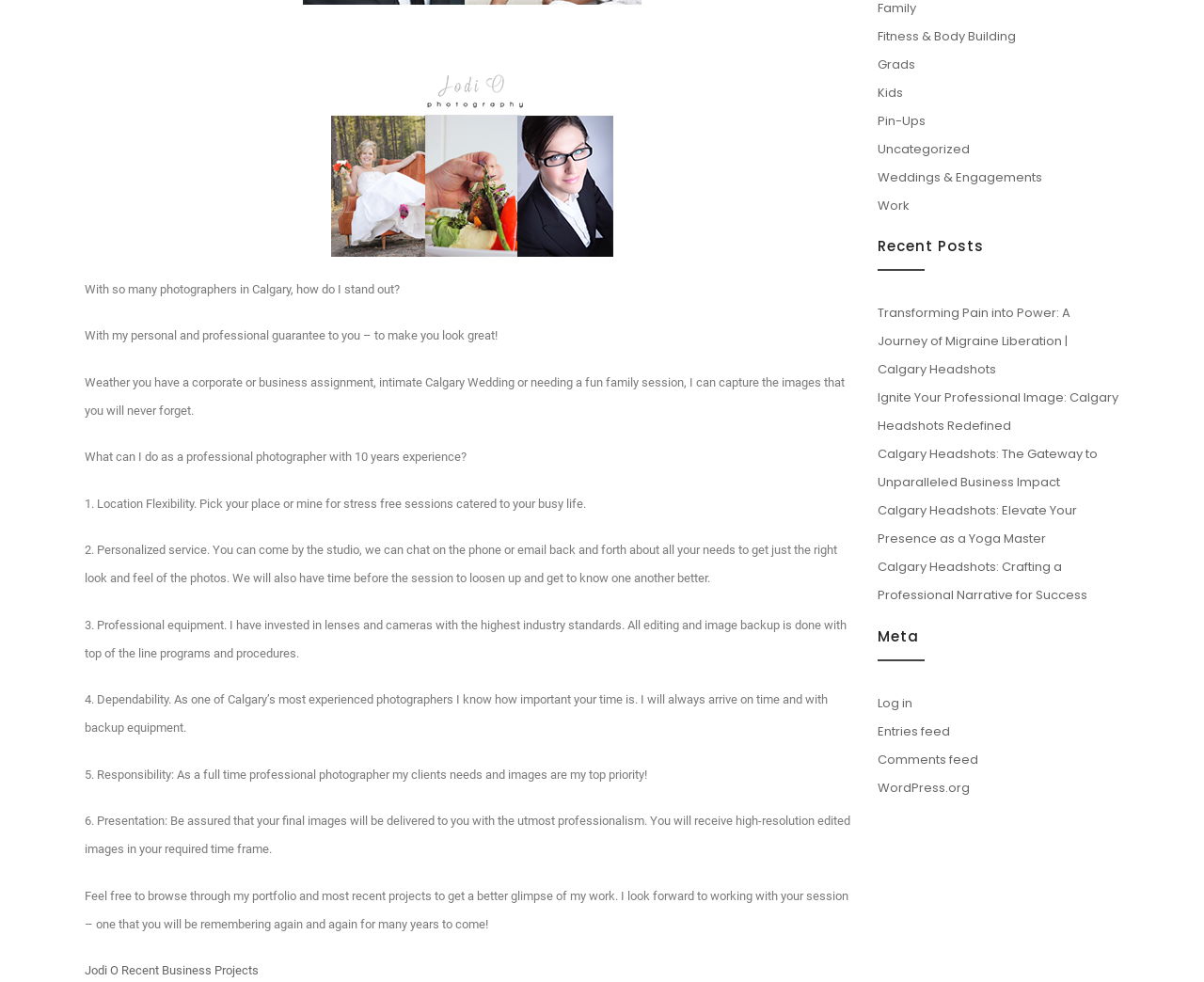Find the bounding box of the element with the following description: "Work". The coordinates must be four float numbers between 0 and 1, formatted as [left, top, right, bottom].

[0.729, 0.2, 0.755, 0.218]